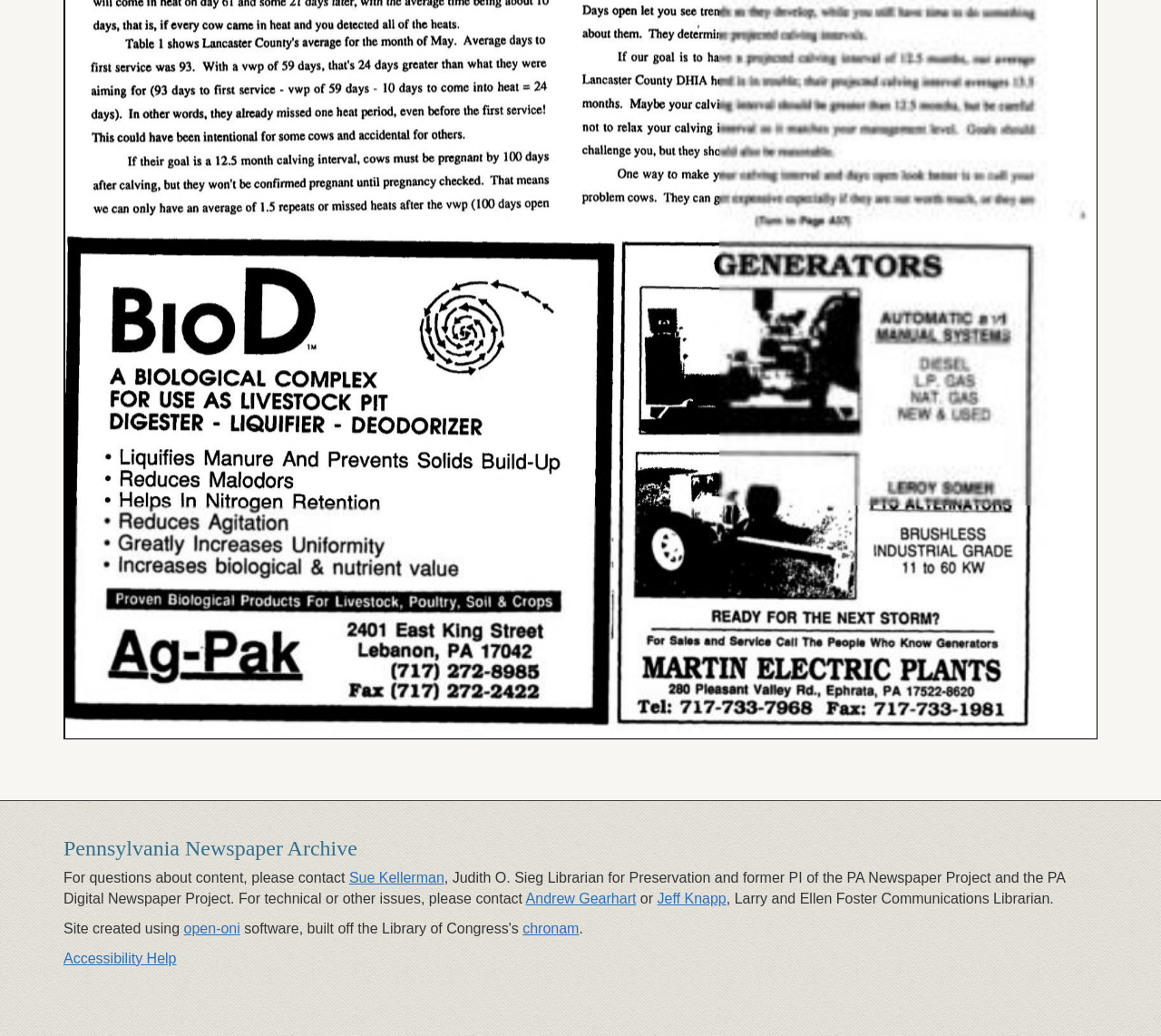Provide a brief response to the question using a single word or phrase: 
What is the name of the related project mentioned?

chronam